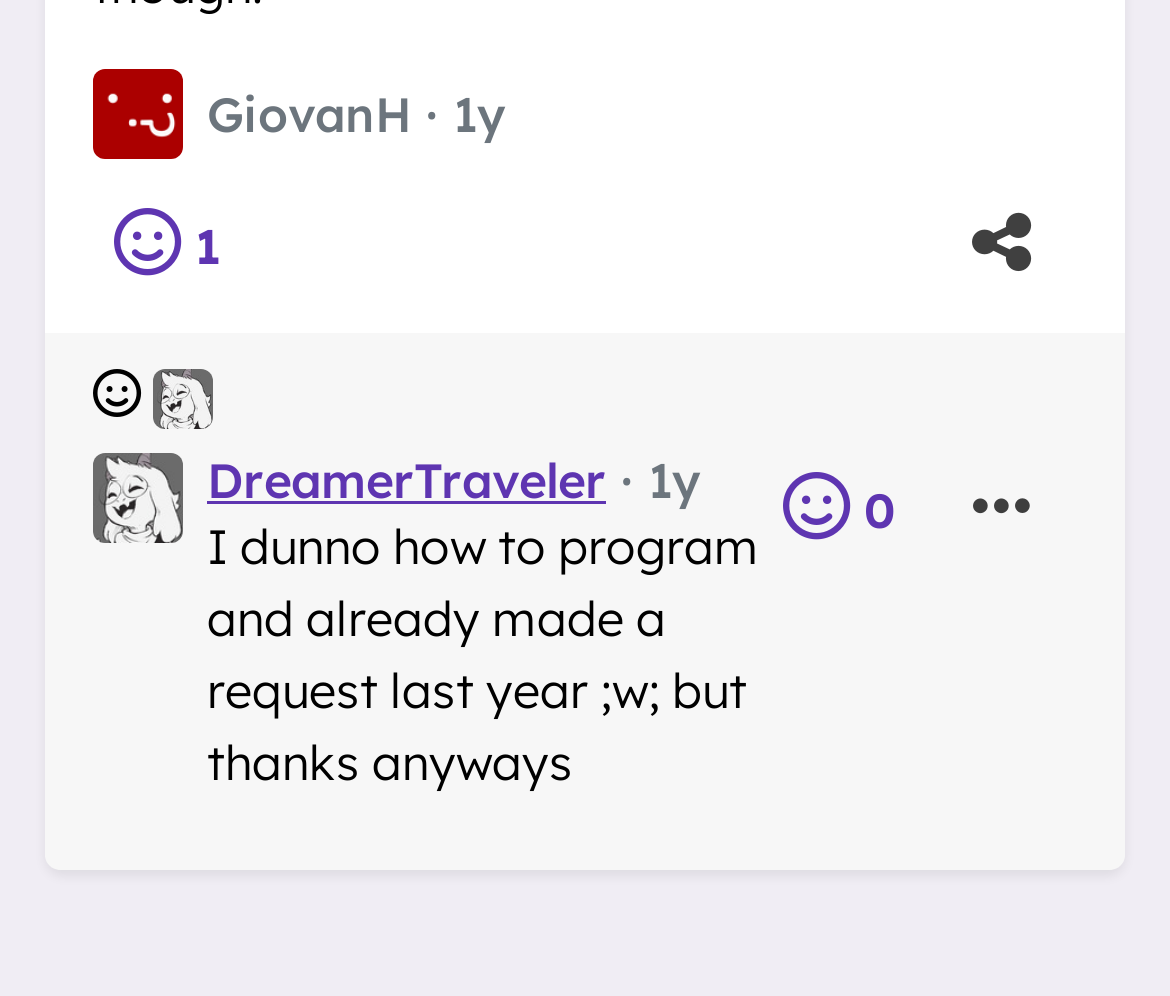Using the description "aria-label="DreamerTraveler"", predict the bounding box of the relevant HTML element.

[0.131, 0.364, 0.182, 0.424]